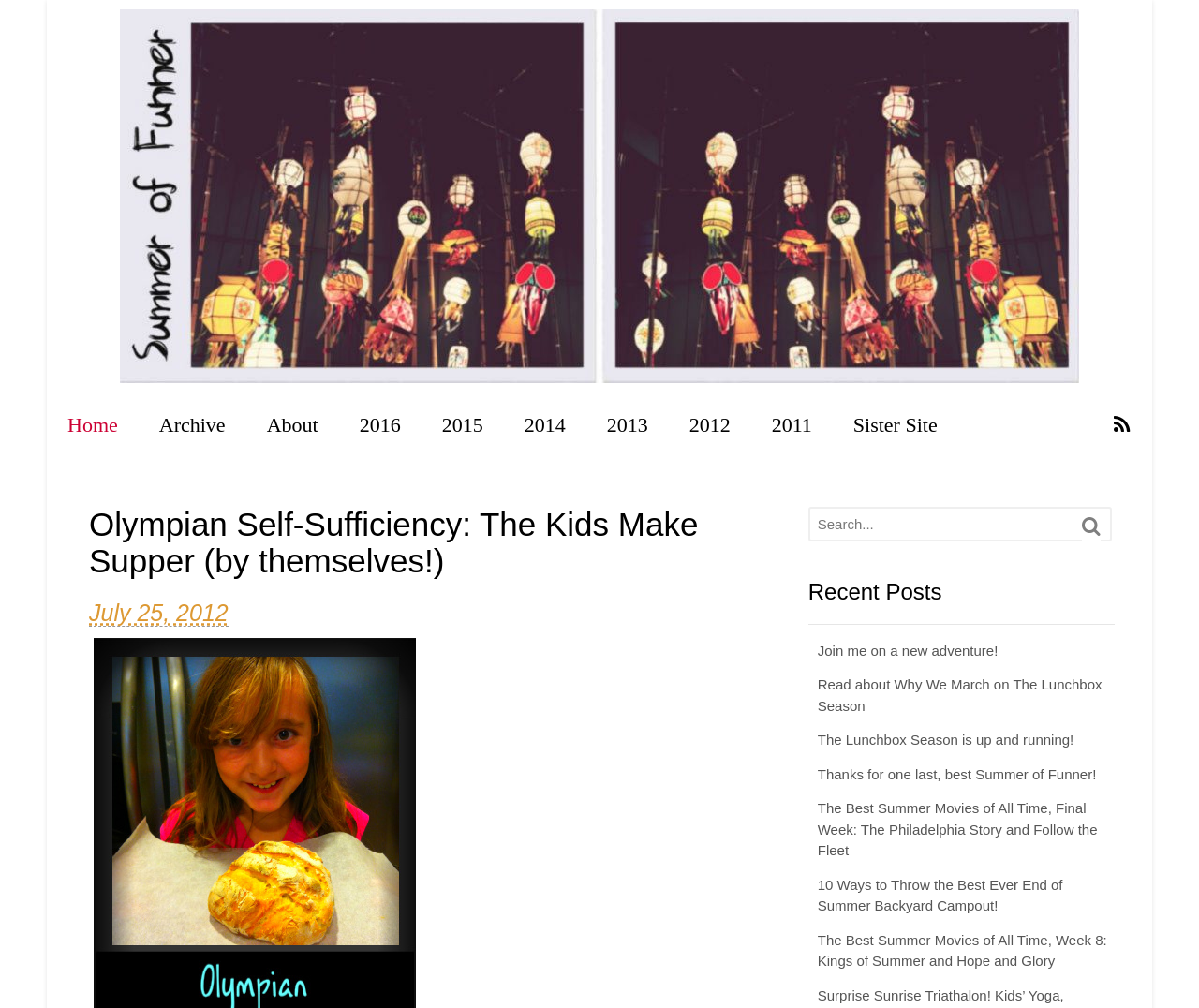What is the name of the sister site?
Carefully analyze the image and provide a detailed answer to the question.

I found the answer by looking at the links at the top of the webpage, where I saw a link labeled 'Sister Site'.